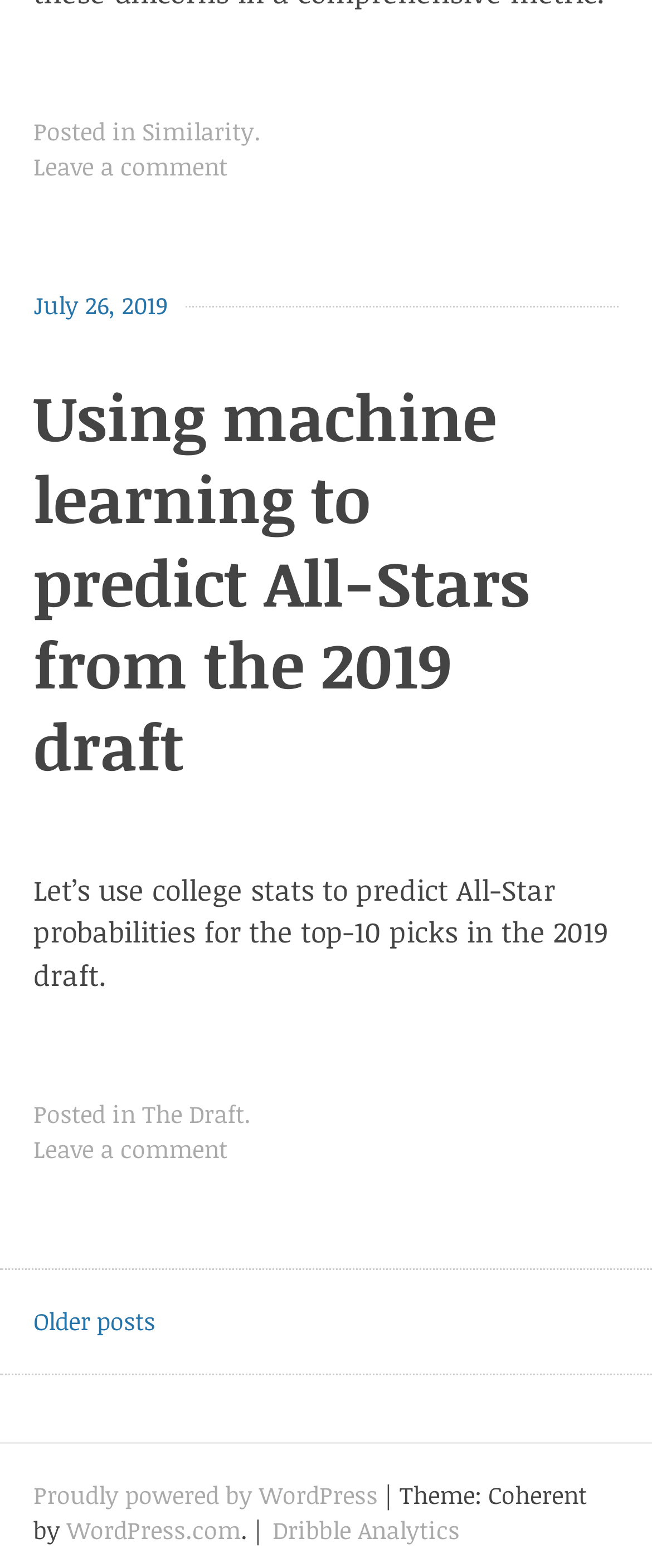Find the bounding box coordinates of the element I should click to carry out the following instruction: "Visit the page about The Draft".

[0.218, 0.7, 0.374, 0.721]